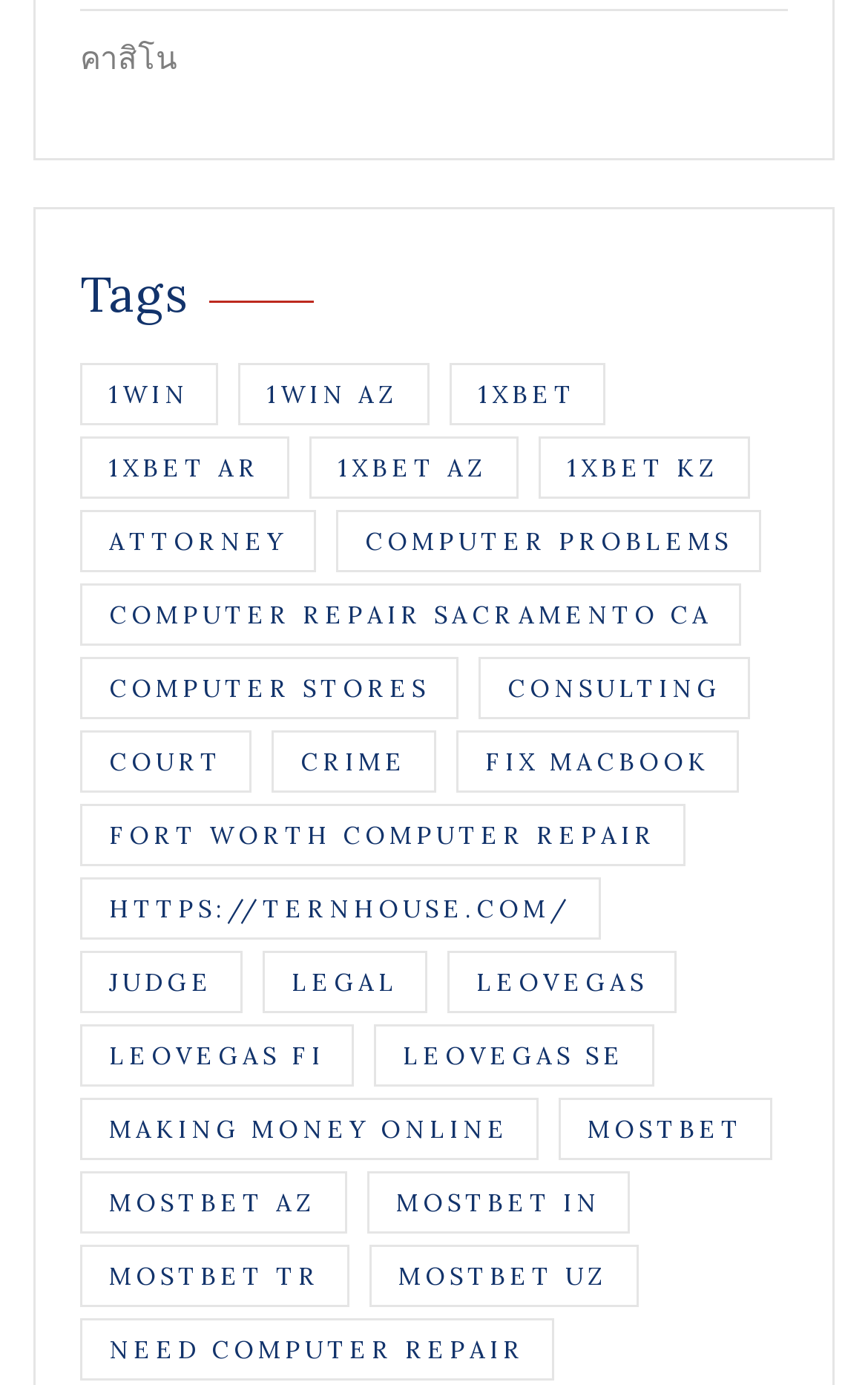Please identify the coordinates of the bounding box for the clickable region that will accomplish this instruction: "Learn about making money online".

[0.092, 0.792, 0.621, 0.837]